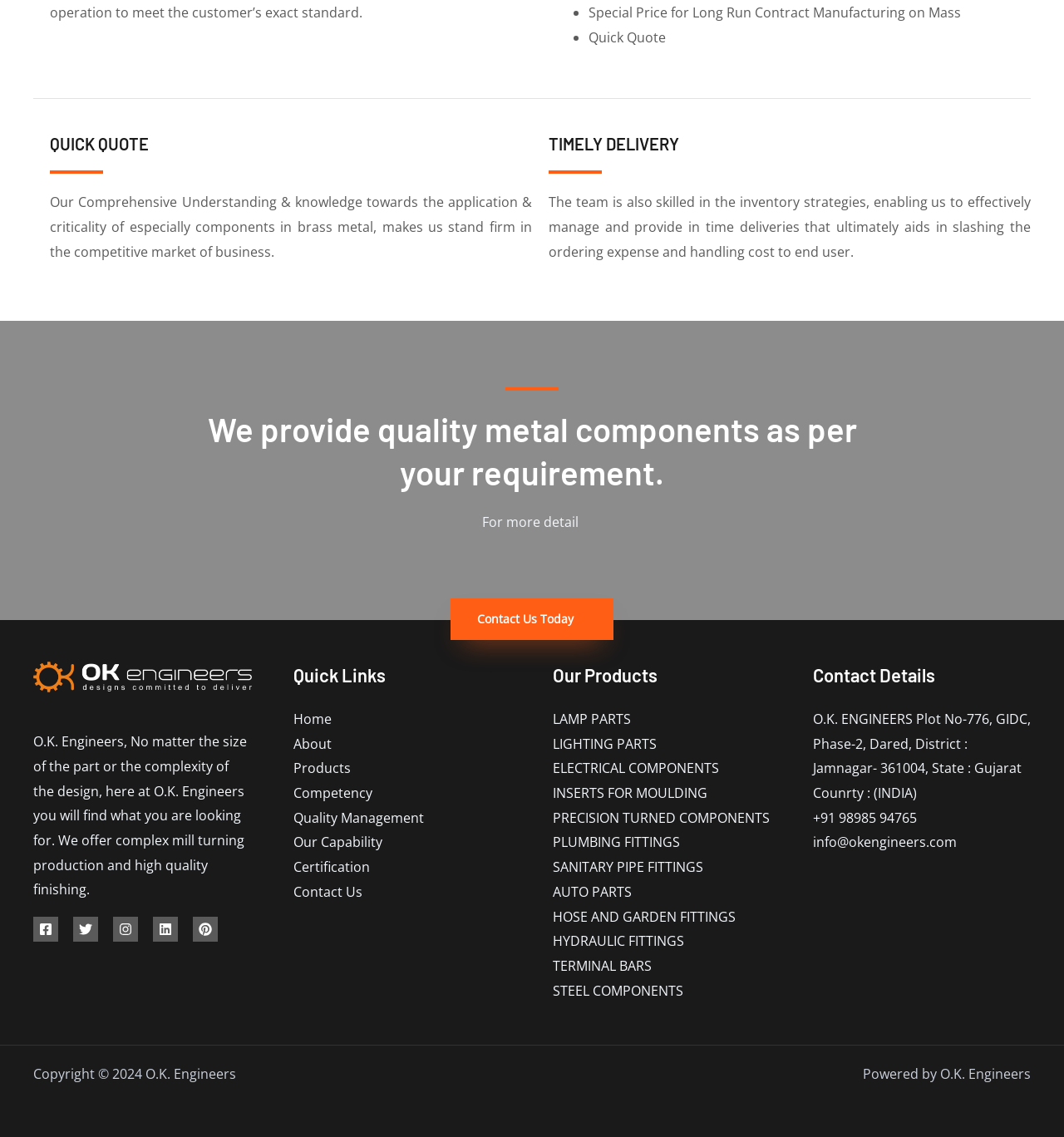How can I contact the company?
Give a detailed and exhaustive answer to the question.

The company's contact details are provided in the 'Contact Details' section of the footer, which includes a phone number '+91 98985 94765' and an email address 'info@okengineers.com'.